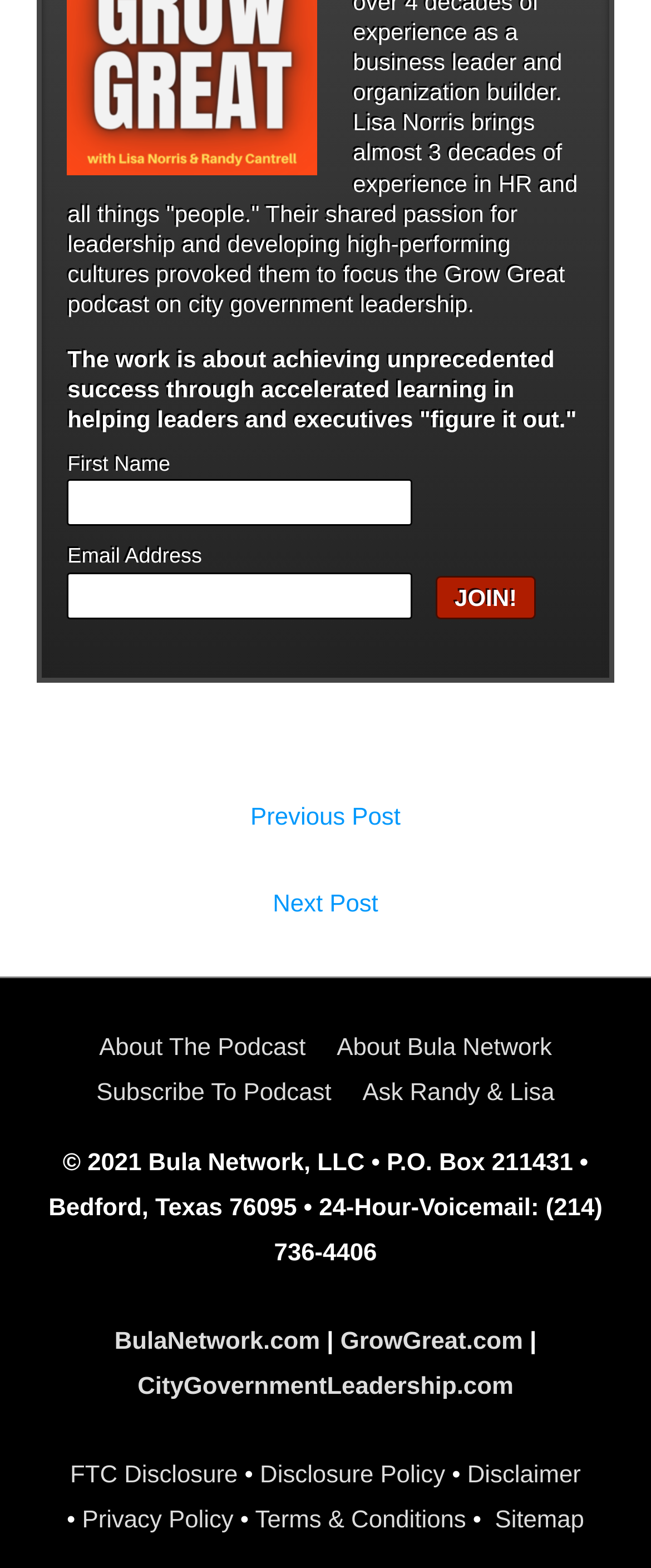Pinpoint the bounding box coordinates of the clickable element to carry out the following instruction: "Visit BulaNetwork.com."

[0.176, 0.847, 0.492, 0.864]